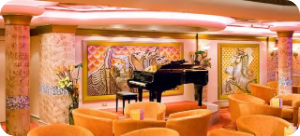Give a detailed account of the elements present in the image.

The image features the elegant interior of the **Norwegian Jewel's Magnum's Champagne & Wine Bar**. This inviting space is adorned with vibrant decor, showcasing a grand piano prominently positioned against decoratively framed artwork on the walls. The soft, warm lighting casts a beautiful glow over the room, enhancing the plush orange seating that surrounds the area. Floral arrangements add a touch of natural beauty, making it an ideal spot for guests to relax and enjoy a sophisticated atmosphere while indulging in premium drinks. Positioned elegantly on **Deck 6**, this bar is designed for an upscale dining experience that's perfect for unwinding during a cruise.